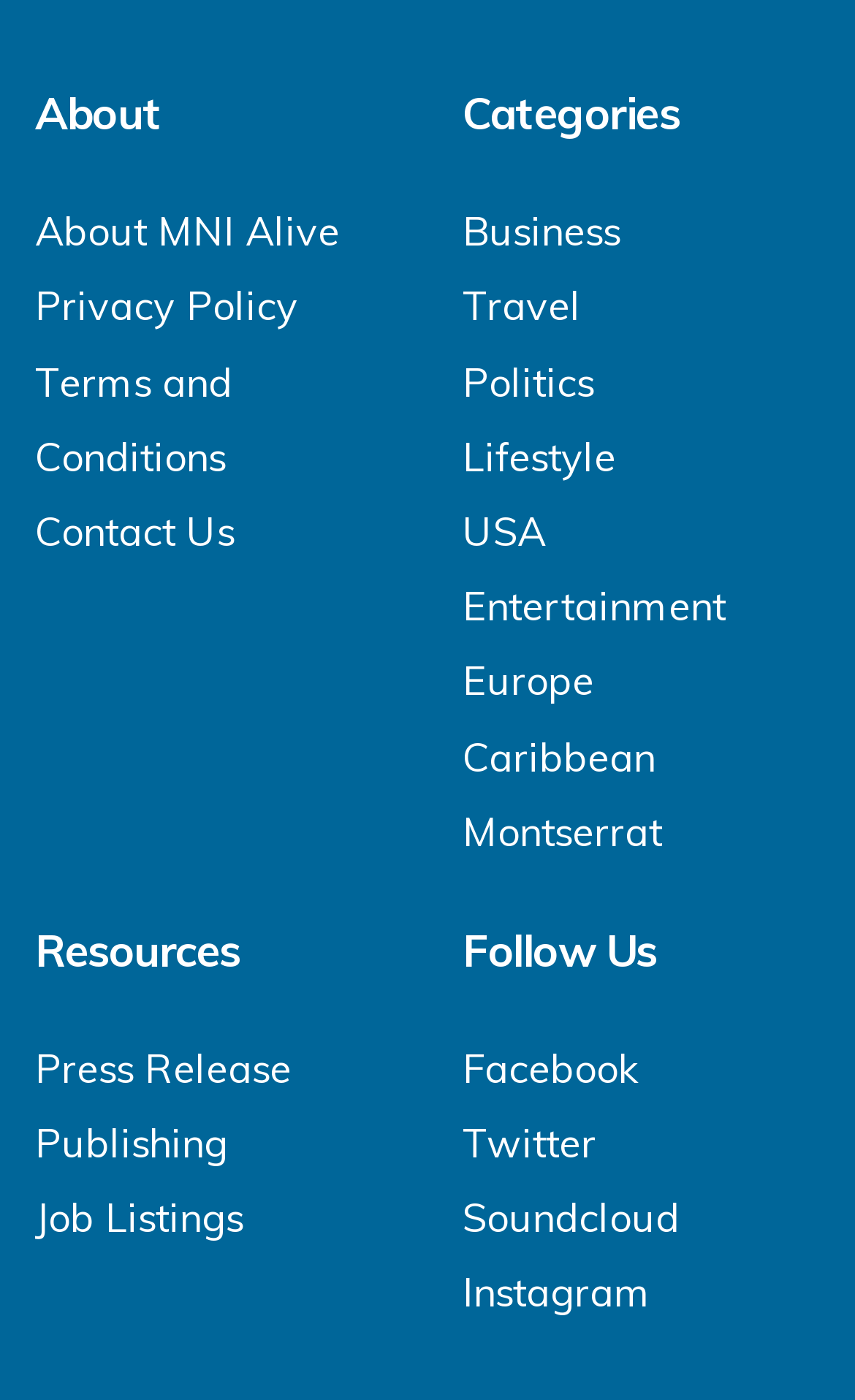Find the bounding box coordinates of the element I should click to carry out the following instruction: "Browse Business category".

[0.541, 0.147, 0.726, 0.184]